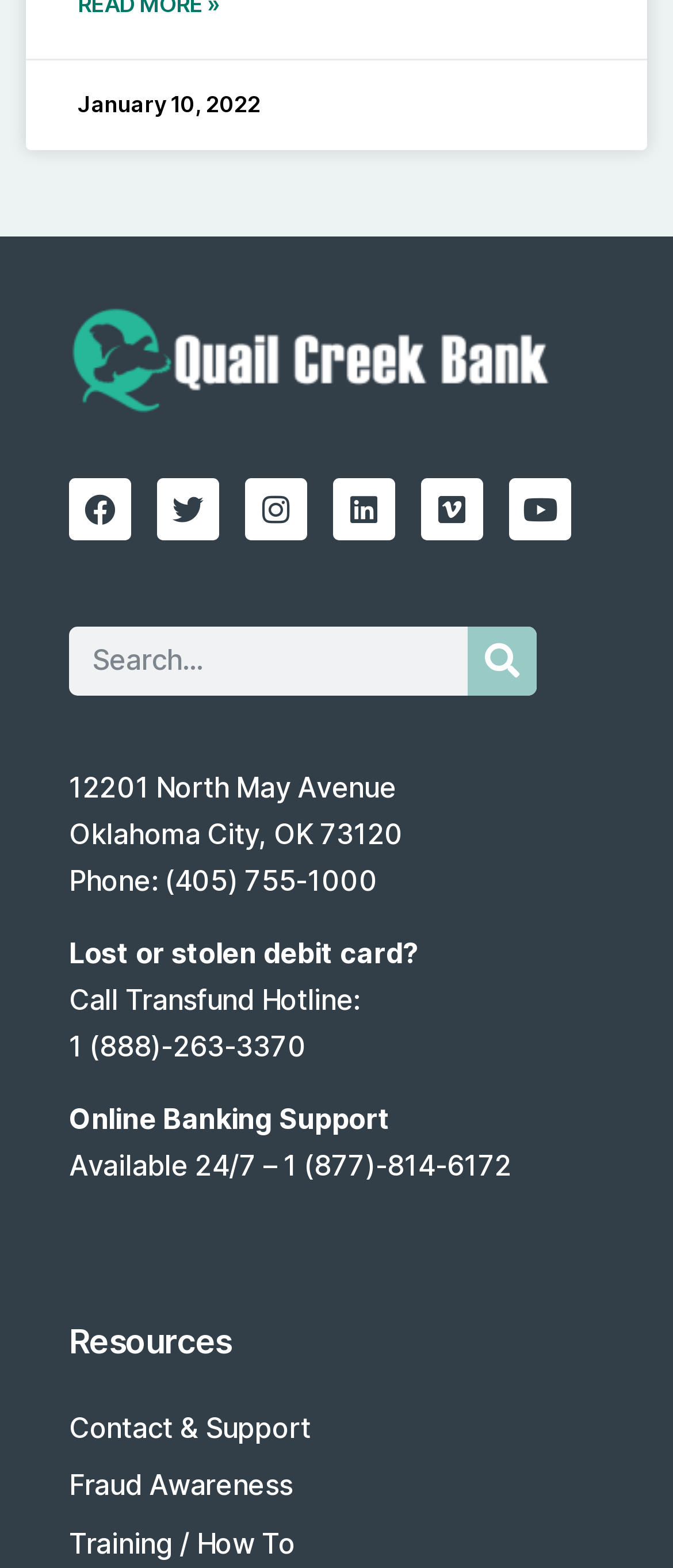Given the element description Training / How To, identify the bounding box coordinates for the UI element on the webpage screenshot. The format should be (top-left x, top-left y, bottom-right x, bottom-right y), with values between 0 and 1.

[0.103, 0.973, 0.439, 0.995]